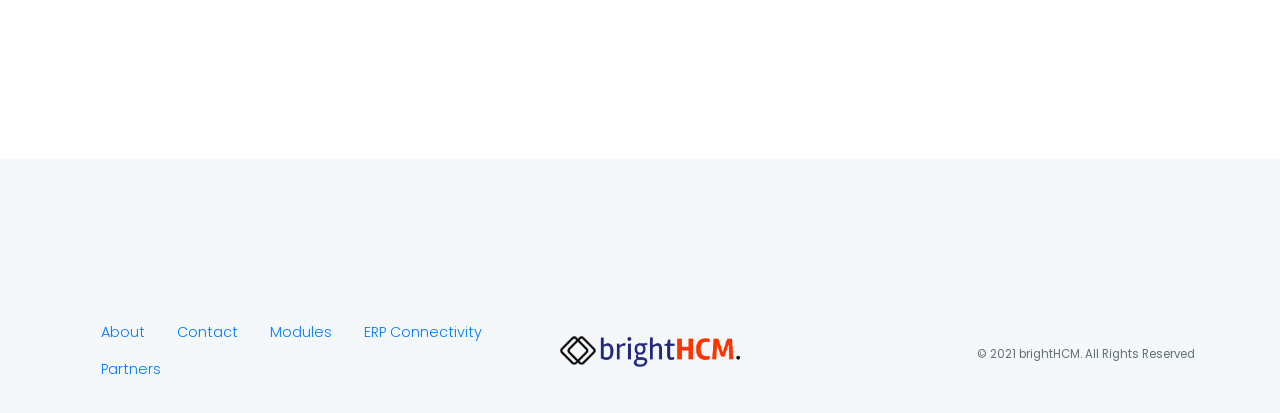What is the year mentioned in the copyright text?
Using the details shown in the screenshot, provide a comprehensive answer to the question.

The StaticText element with text '© 2021 brightHCM. All Rights Reserved' mentions the year 2021, which is the year of copyright.